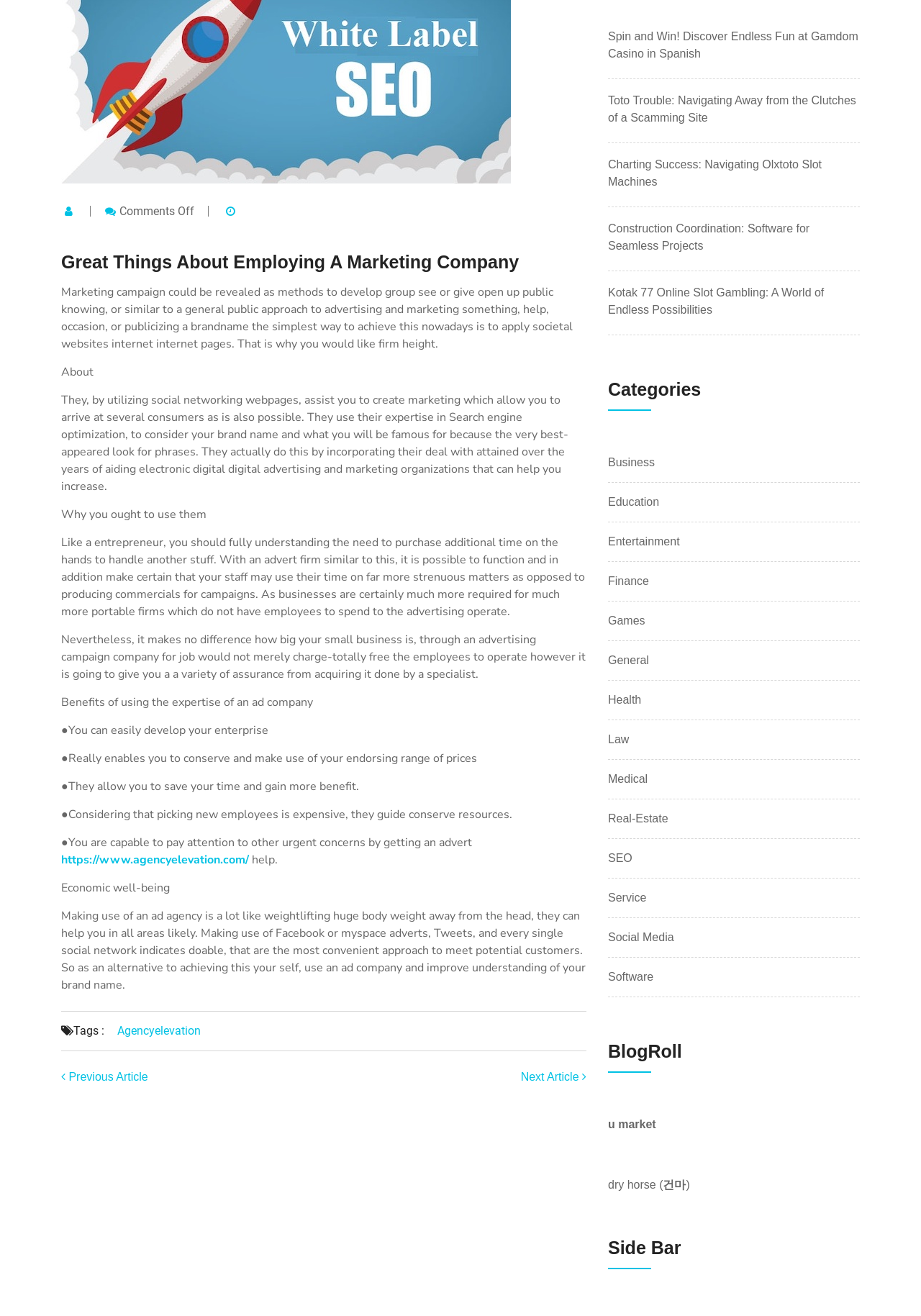Identify the bounding box coordinates for the UI element described as follows: Real-Estate. Use the format (top-left x, top-left y, bottom-right x, bottom-right y) and ensure all values are floating point numbers between 0 and 1.

[0.66, 0.616, 0.725, 0.629]